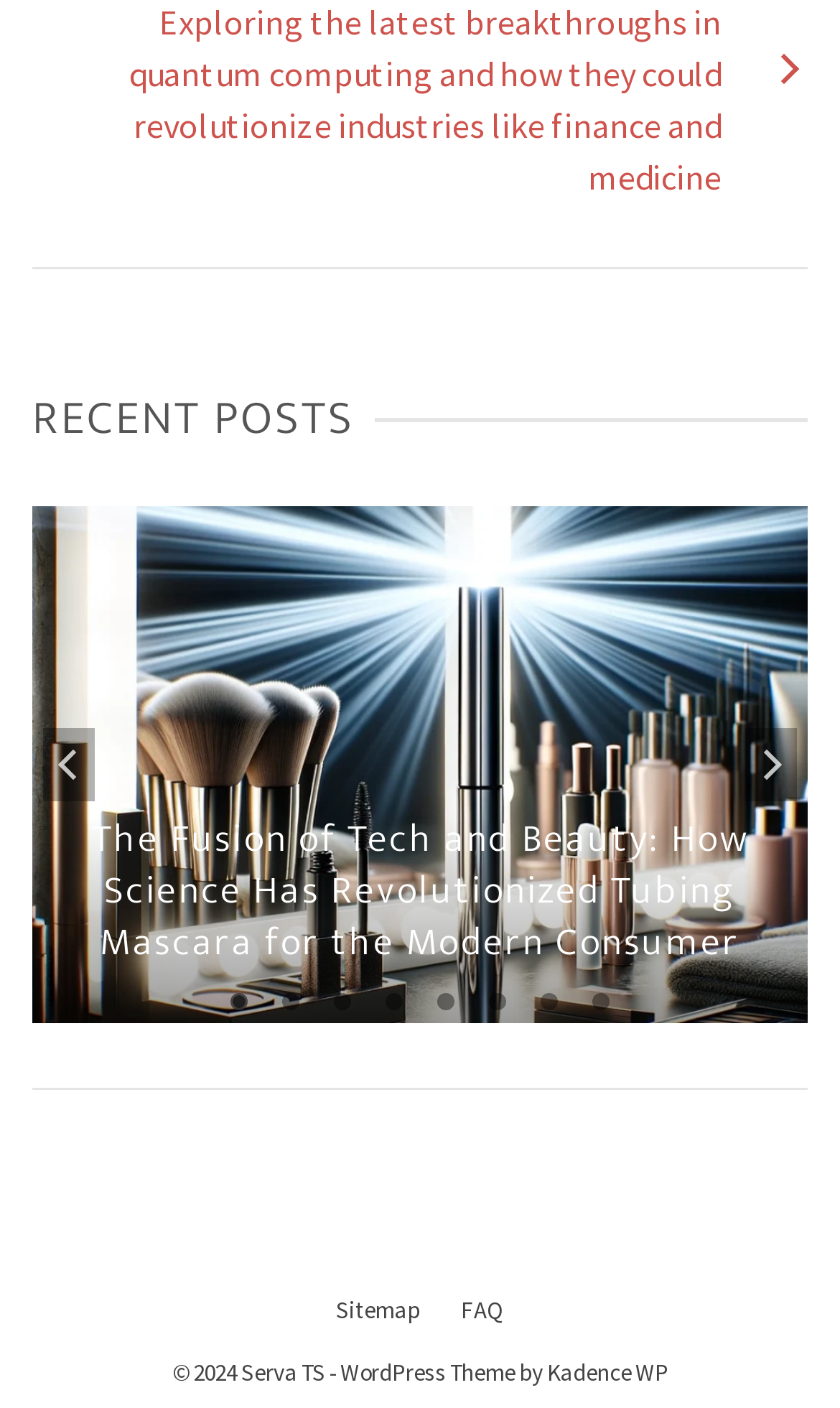Locate the bounding box coordinates of the element's region that should be clicked to carry out the following instruction: "Click the 'Previous' button". The coordinates need to be four float numbers between 0 and 1, i.e., [left, top, right, bottom].

[0.051, 0.517, 0.113, 0.569]